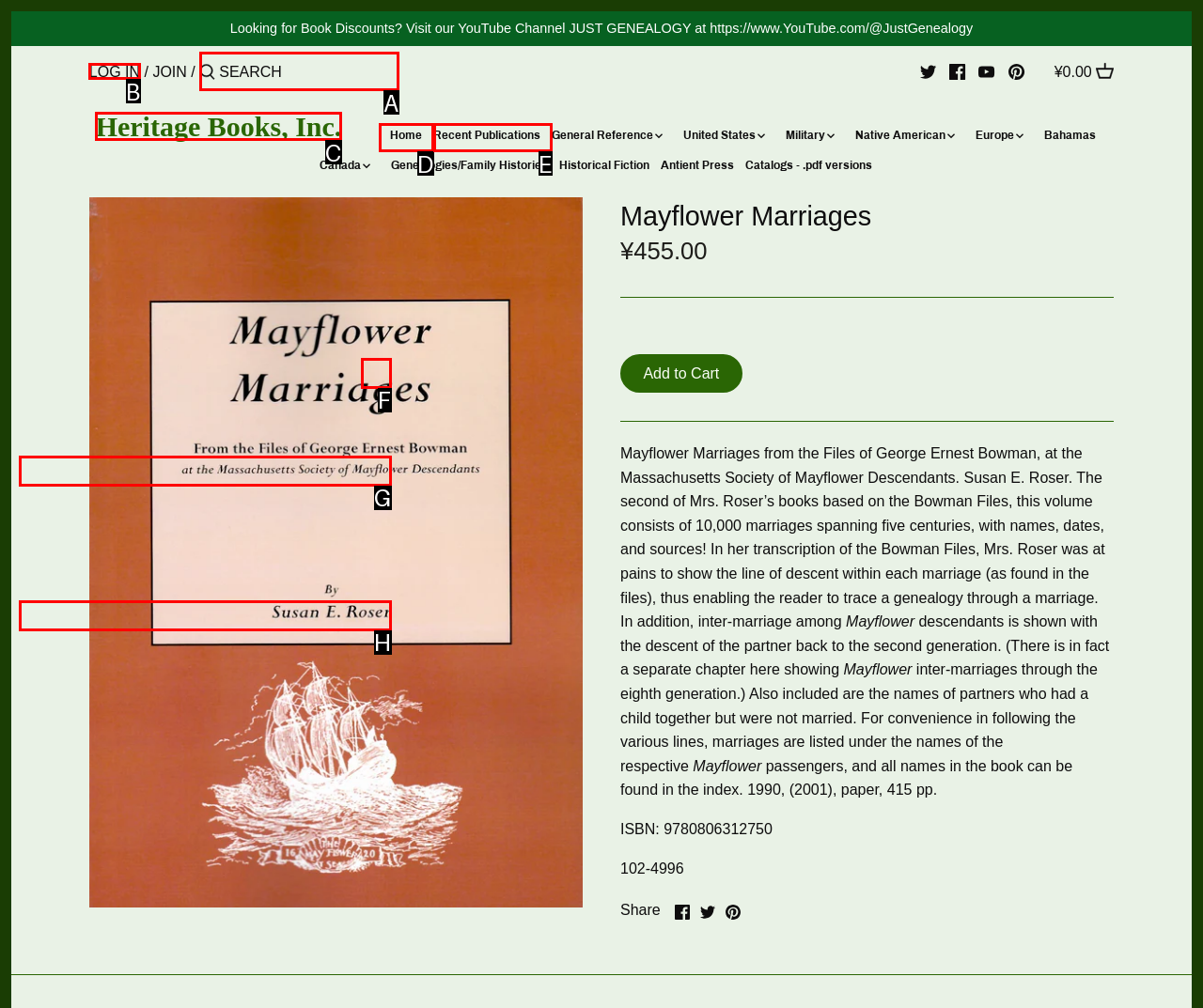Identify the option that corresponds to the description: Heritage Books, Inc.. Provide only the letter of the option directly.

C